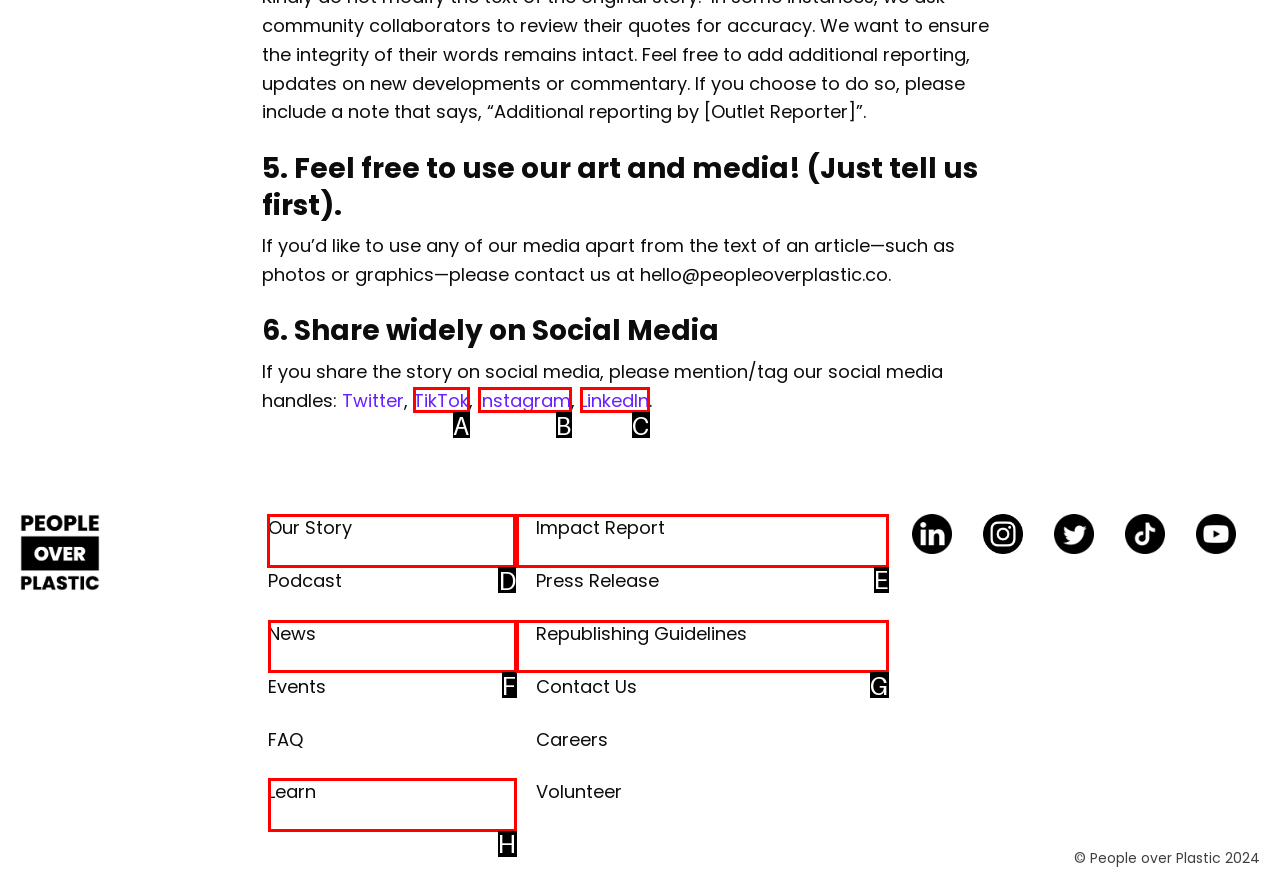Tell me which one HTML element you should click to complete the following task: Read our story
Answer with the option's letter from the given choices directly.

D